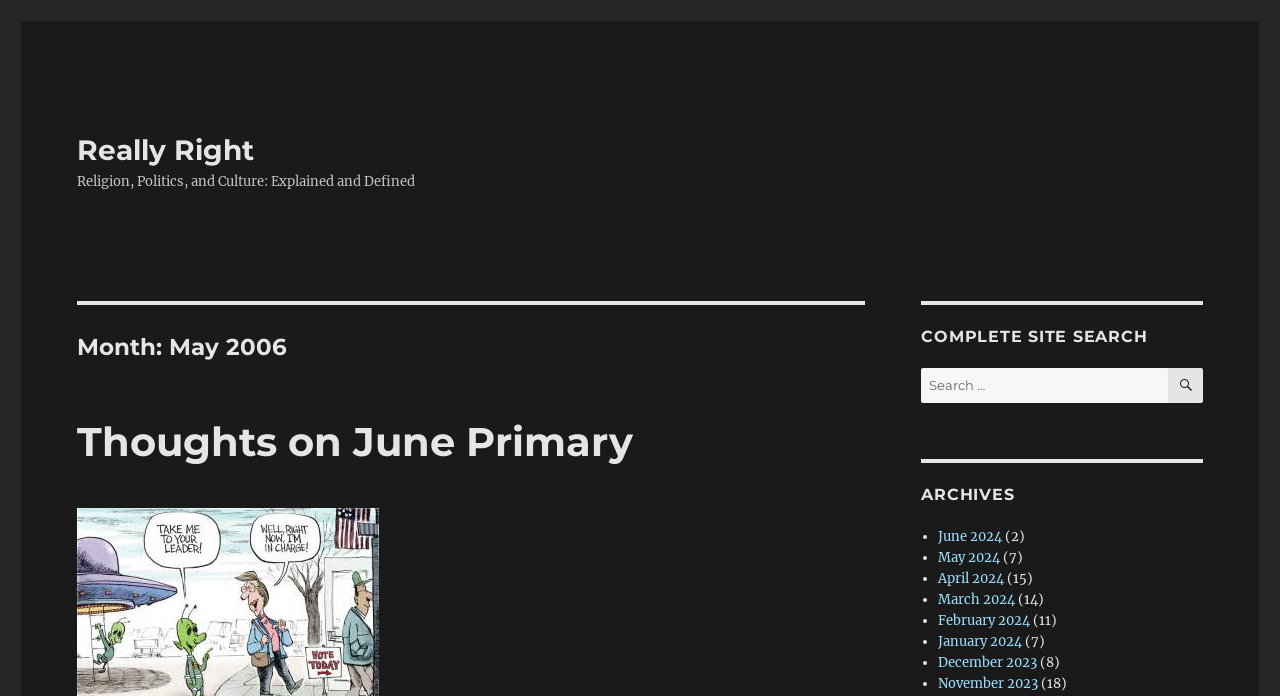From the details in the image, provide a thorough response to the question: What is the most recent archive listed?

I examined the 'ARCHIVES' section and found that the first link is 'June 2024', which suggests that it is the most recent archive listed.